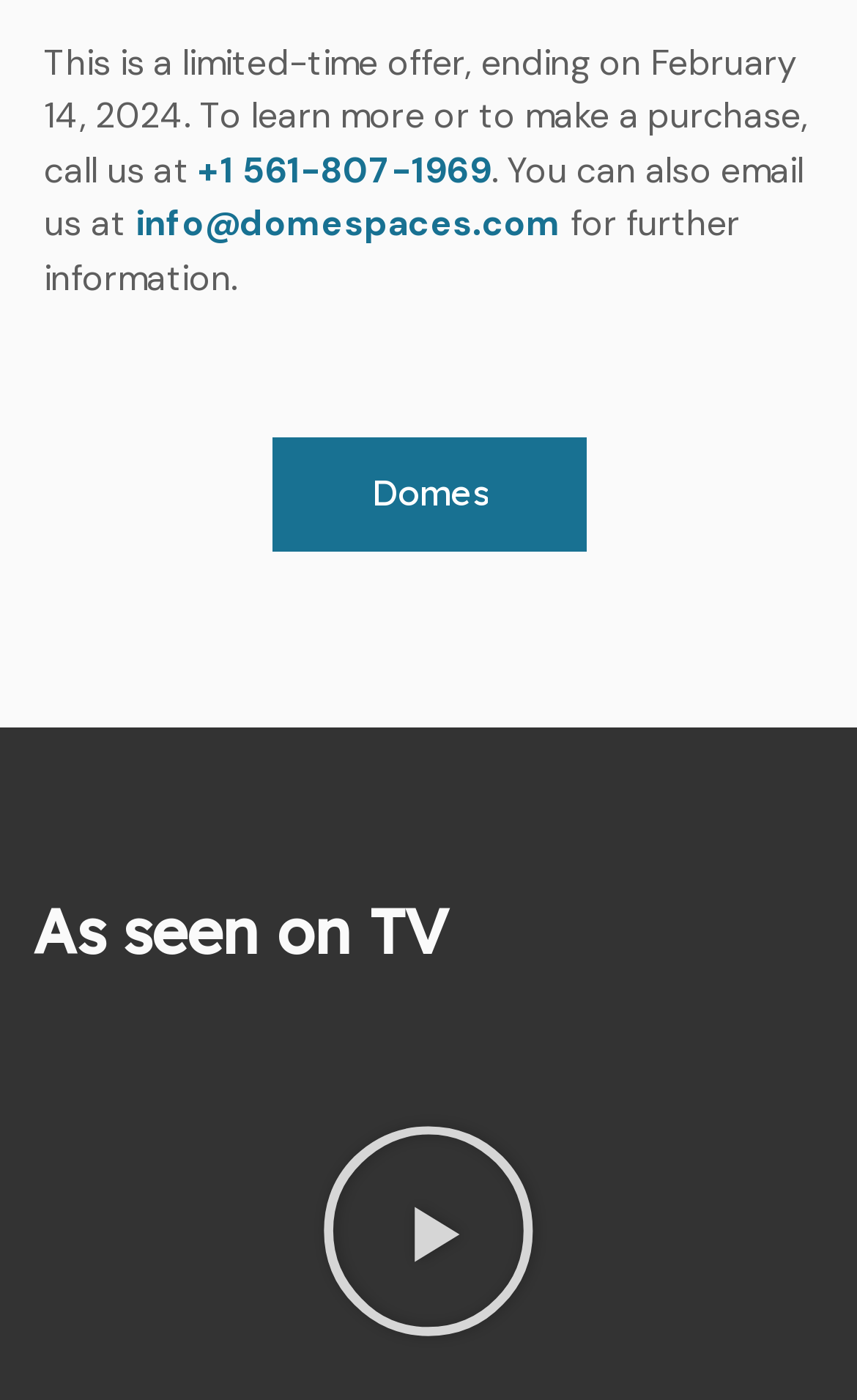What is the video about?
Refer to the image and give a detailed answer to the query.

The page has a 'Play Video' button, but the content of the video is not explicitly stated on the page. It can be inferred that the video is related to the company or product, but the exact topic is unknown.